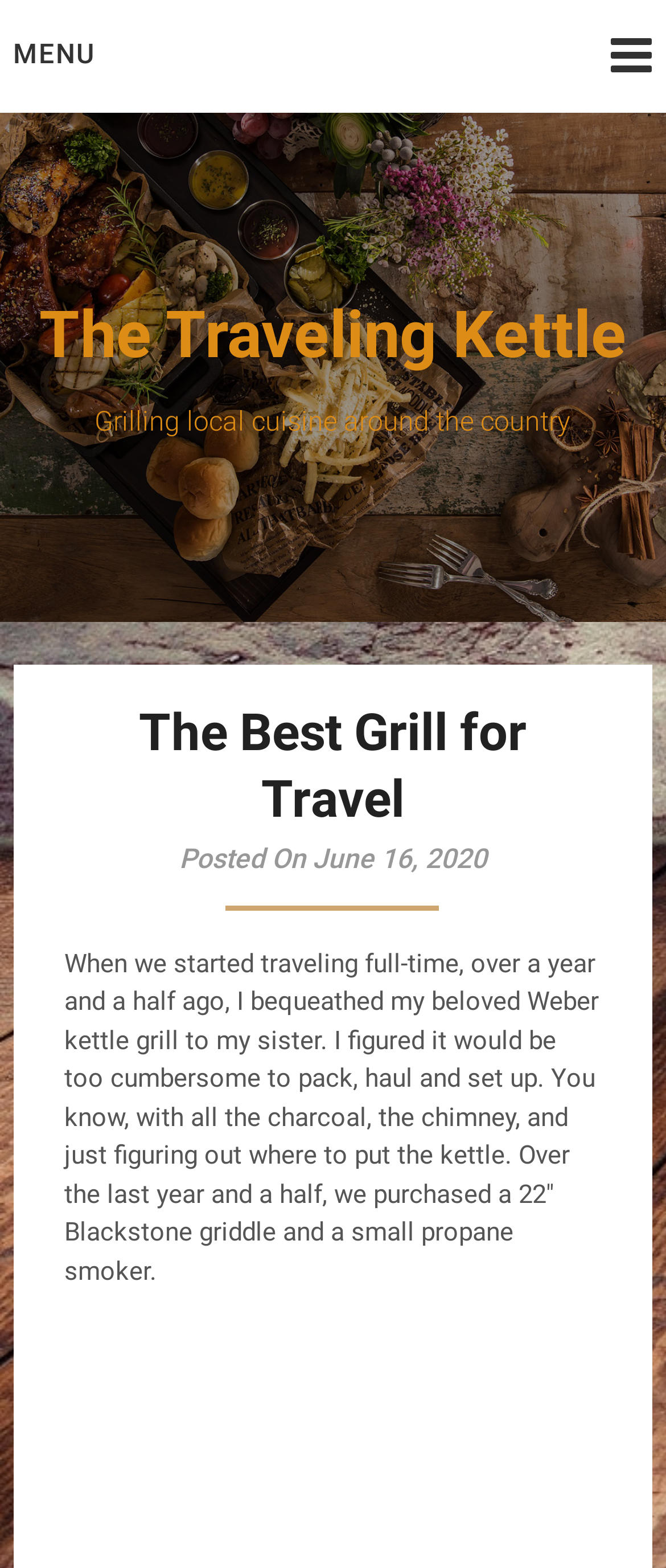Identify the main heading of the webpage and provide its text content.

The Best Grill for Travel